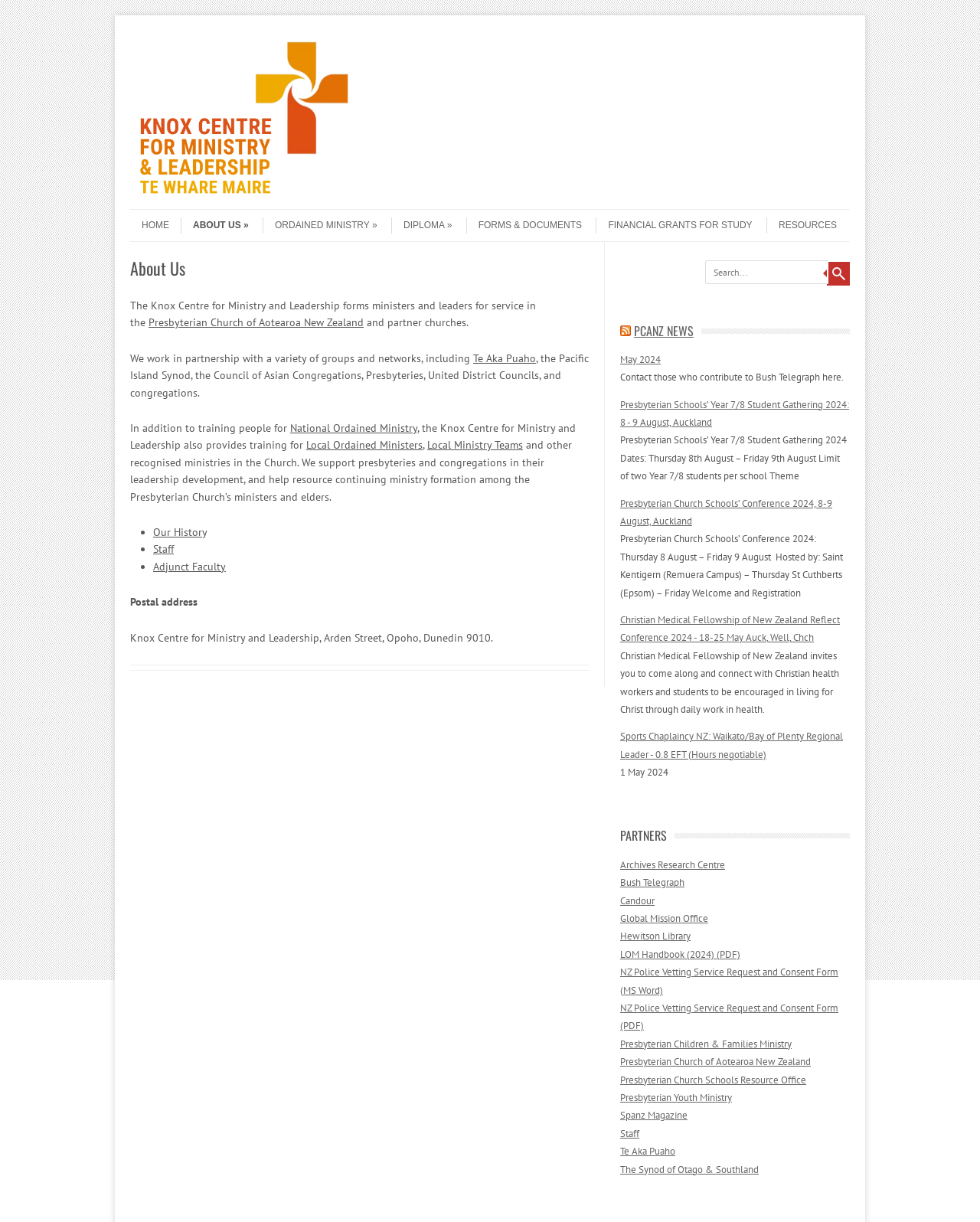Please pinpoint the bounding box coordinates for the region I should click to adhere to this instruction: "Click the 'HOME' link".

[0.133, 0.178, 0.173, 0.191]